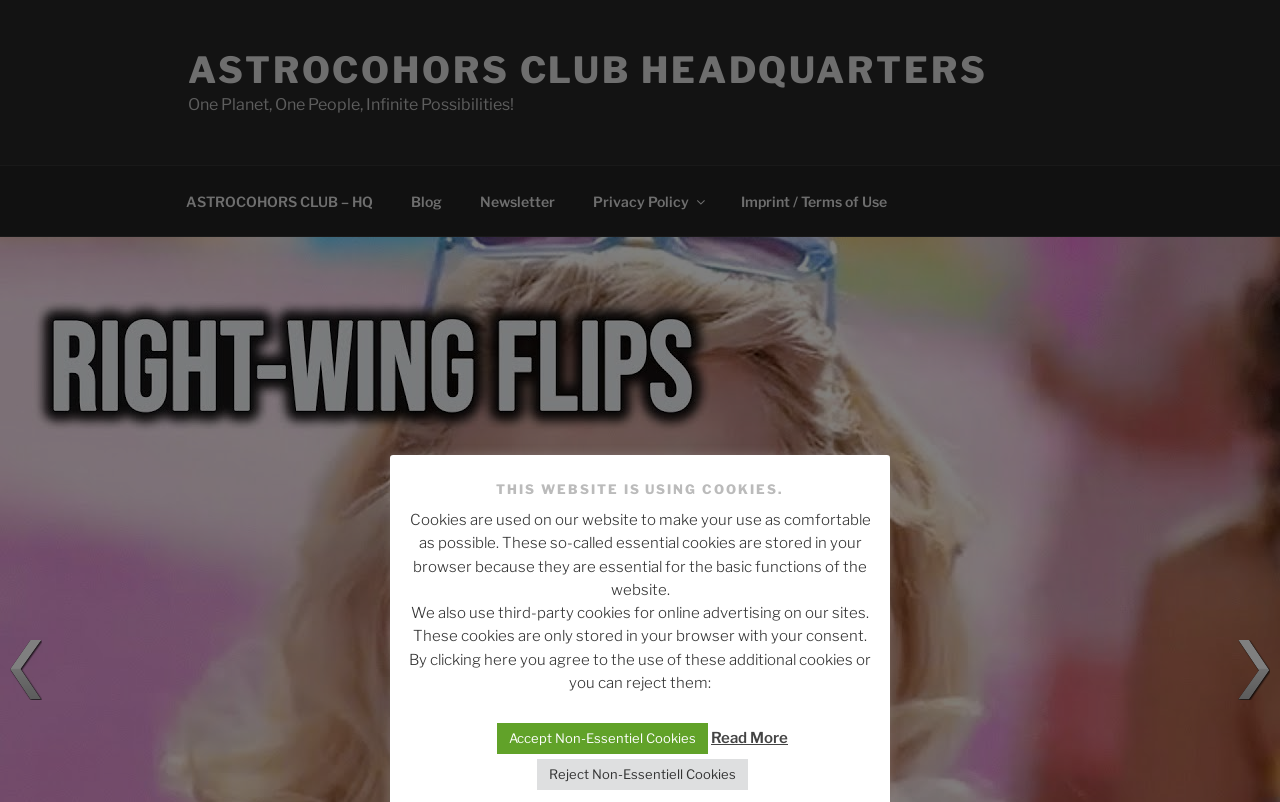Predict the bounding box coordinates of the UI element that matches this description: "Blog". The coordinates should be in the format [left, top, right, bottom] with each value between 0 and 1.

[0.307, 0.22, 0.359, 0.281]